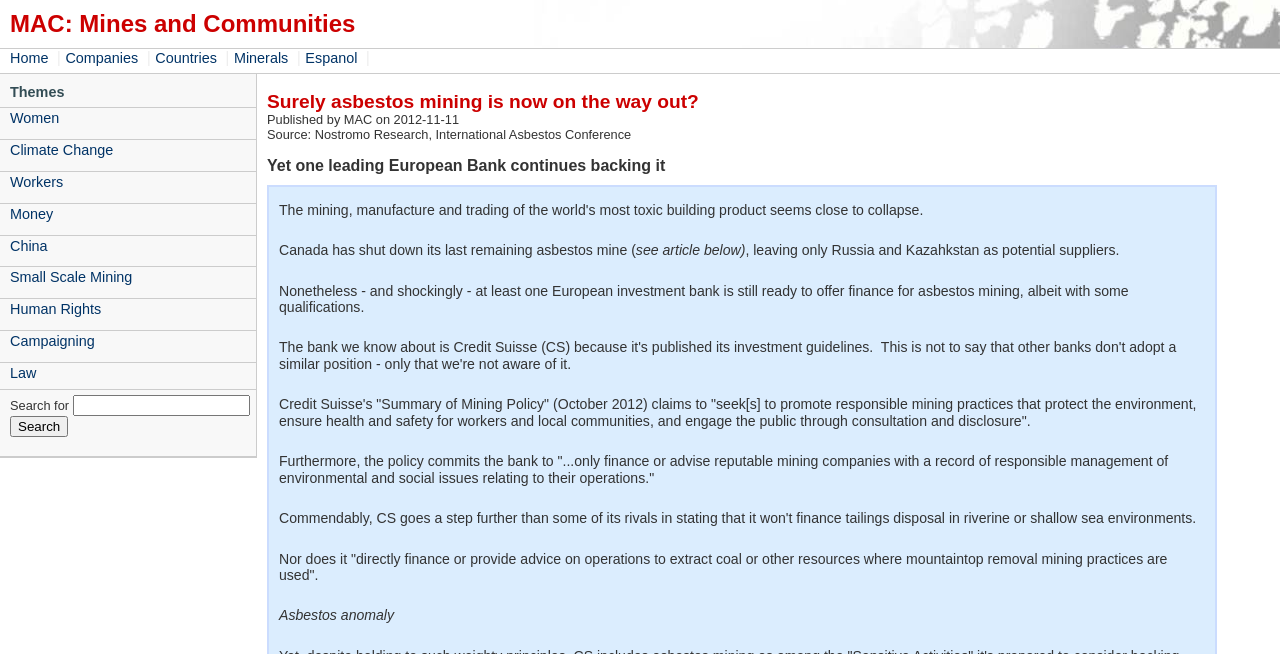Find the bounding box coordinates of the clickable element required to execute the following instruction: "Click on the Search button". Provide the coordinates as four float numbers between 0 and 1, i.e., [left, top, right, bottom].

[0.008, 0.635, 0.053, 0.668]